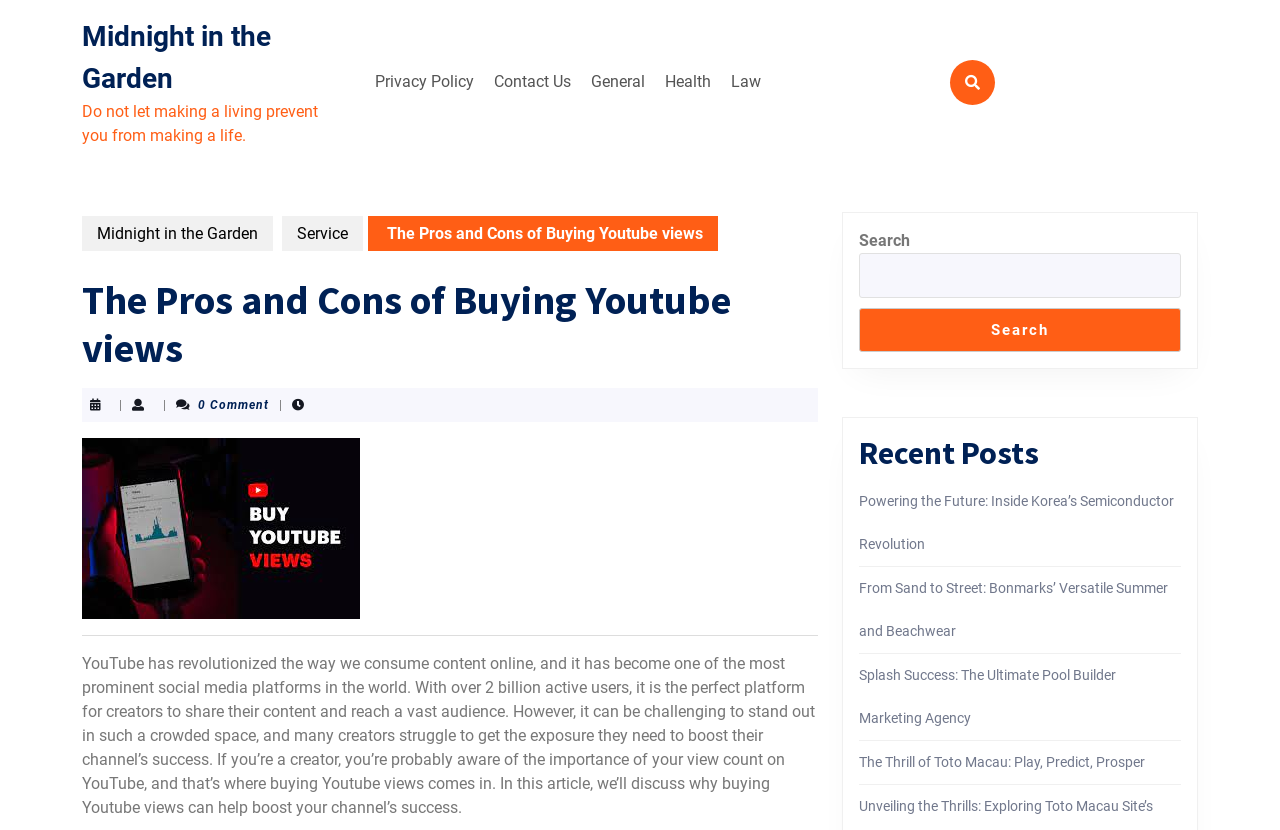How many recent posts are listed?
Please respond to the question with a detailed and well-explained answer.

I counted the number of recent posts by looking at the links listed under the 'Recent Posts' heading, which includes four article titles.